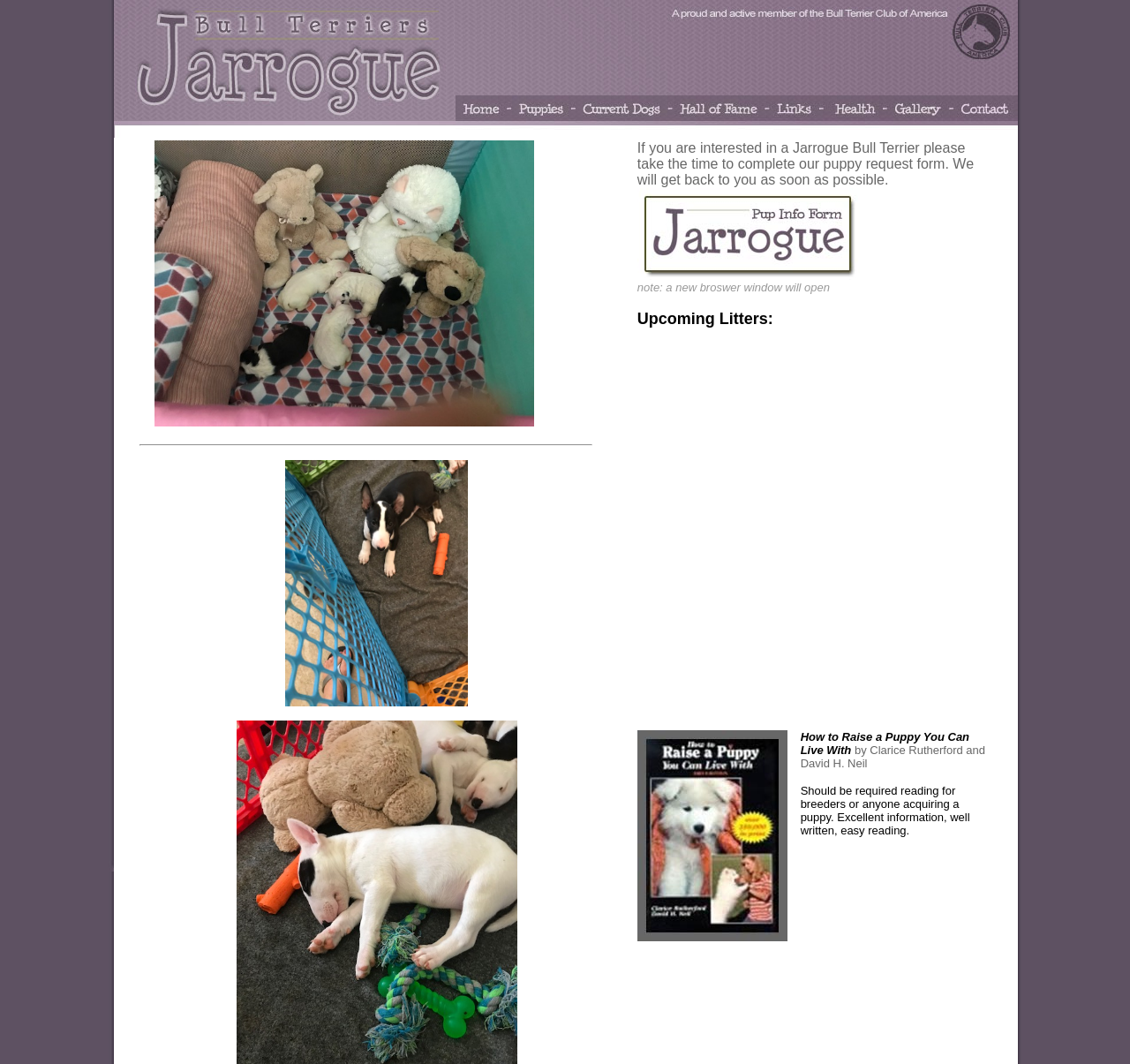Provide a one-word or short-phrase response to the question:
How many images are in the LayoutTableRow with the litter image?

3